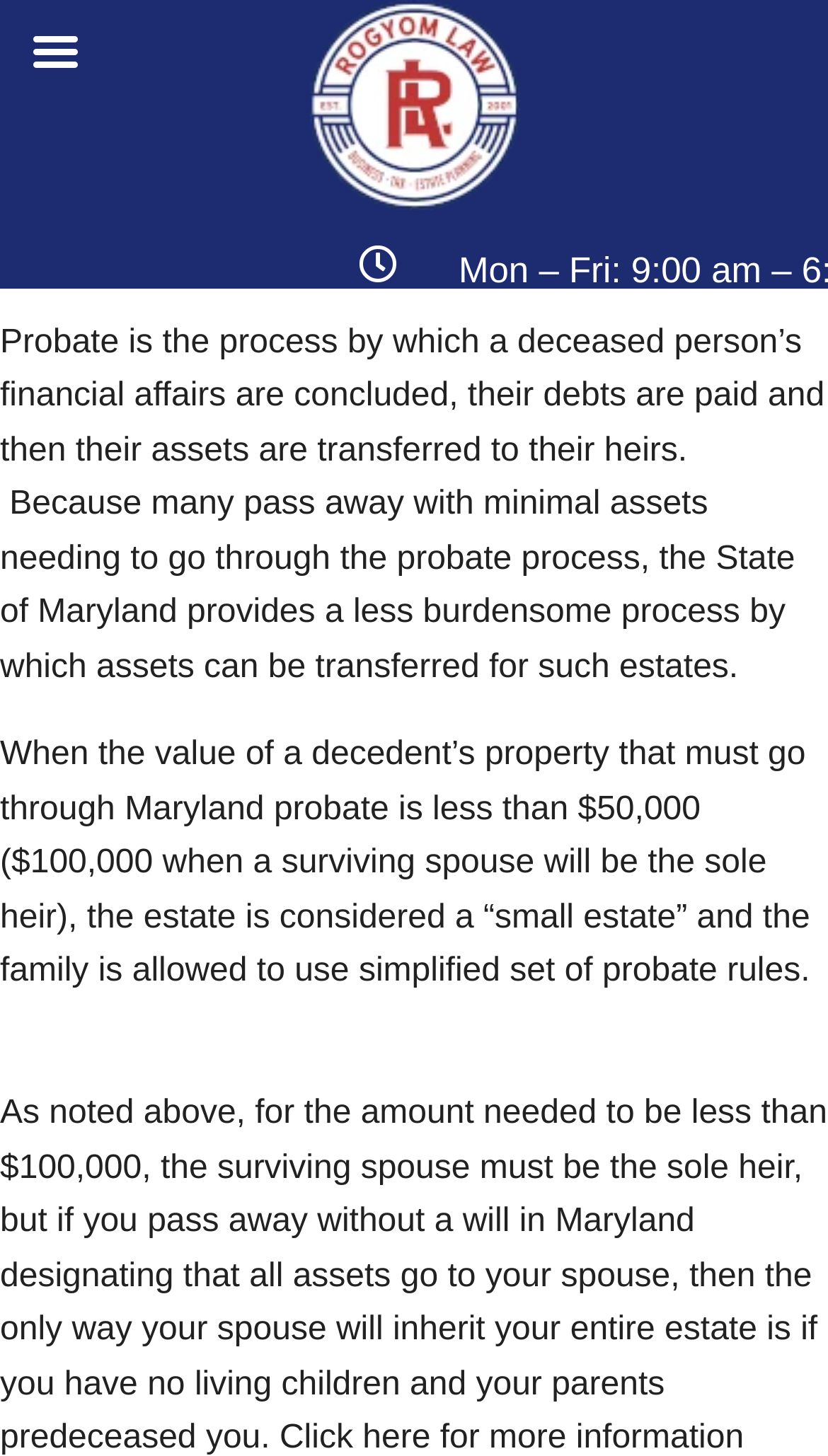Given the element description "alt="Jeff Rogyom, Attorney at Law"", identify the bounding box of the corresponding UI element.

[0.373, 0.122, 0.627, 0.15]